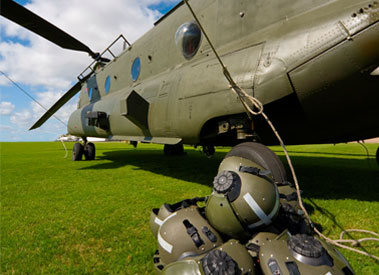What is the primary function of the helicopter?
Please give a detailed and elaborate answer to the question.

The caption describes the helicopter as having a rugged exterior typical of military aircraft, and the presence of olive-green helmets in the foreground suggests that it is involved in military operations.